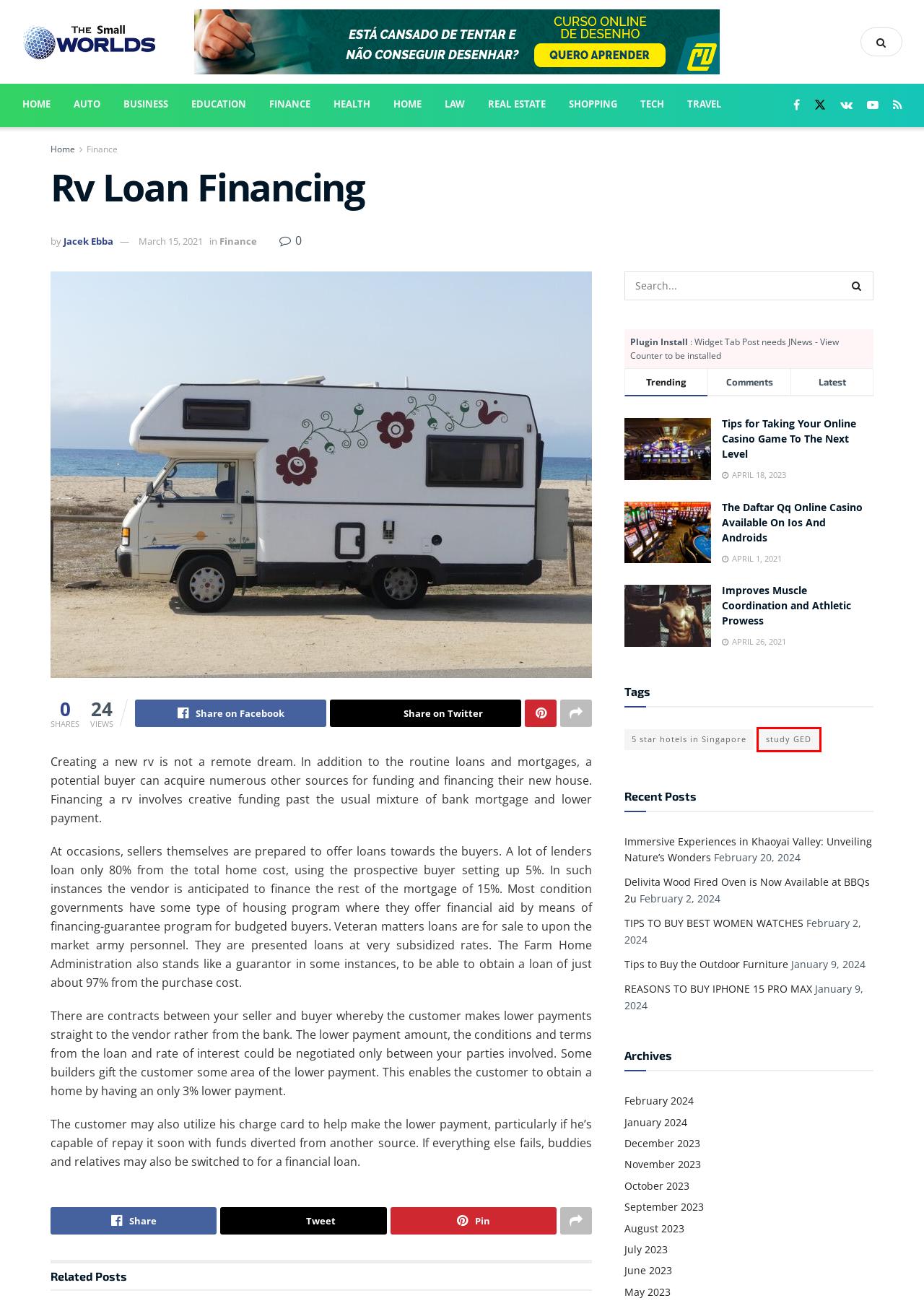Given a screenshot of a webpage with a red rectangle bounding box around a UI element, select the best matching webpage description for the new webpage that appears after clicking the highlighted element. The candidate descriptions are:
A. Travel - The Sm All Worlds
B. Tips to Buy the Outdoor Furniture - The Sm All Worlds
C. Finance - The Sm All Worlds
D. study GED - The Sm All Worlds
E. Law - The Sm All Worlds
F. Immersive Experiences in Khaoyai Valley: Unveiling Nature’s Wonders - The Sm All Worlds
G. The Sm All Worlds
H. Business - The Sm All Worlds

D